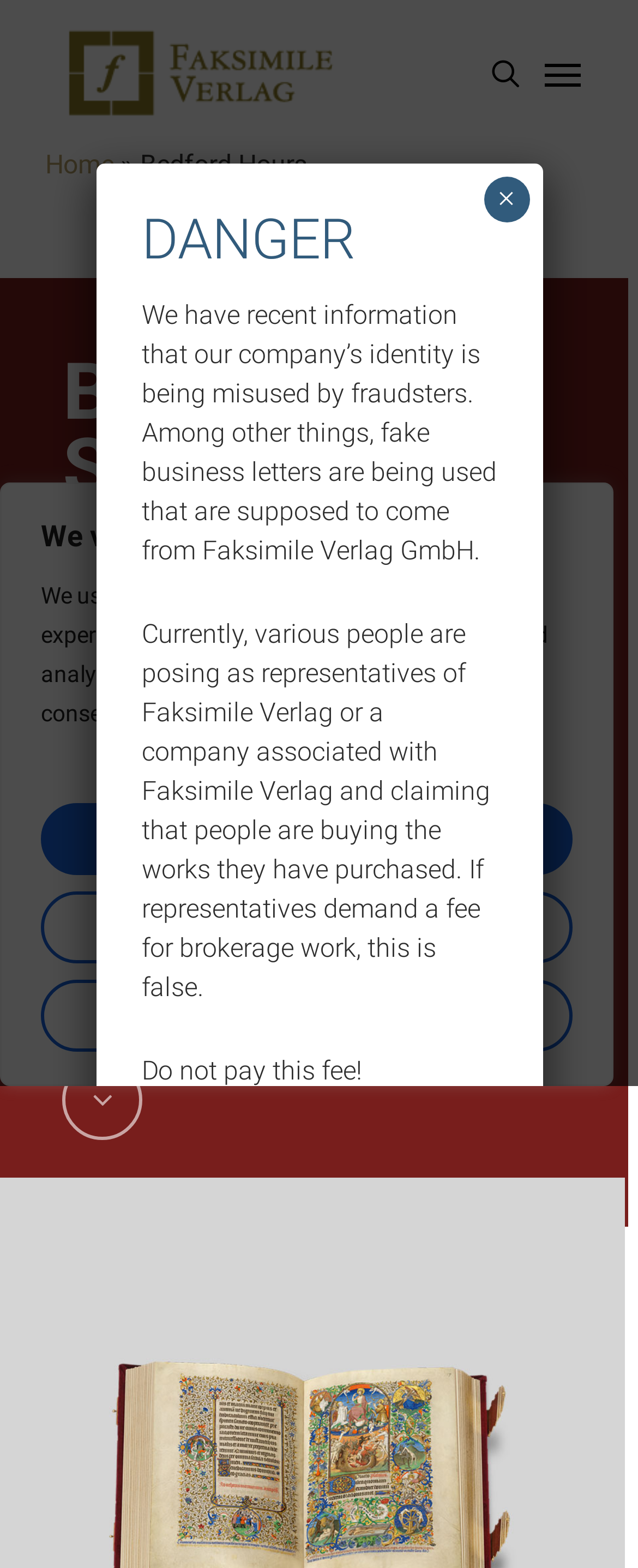What is the name of the medieval book?
Refer to the screenshot and respond with a concise word or phrase.

Bedford-Stundenbuch